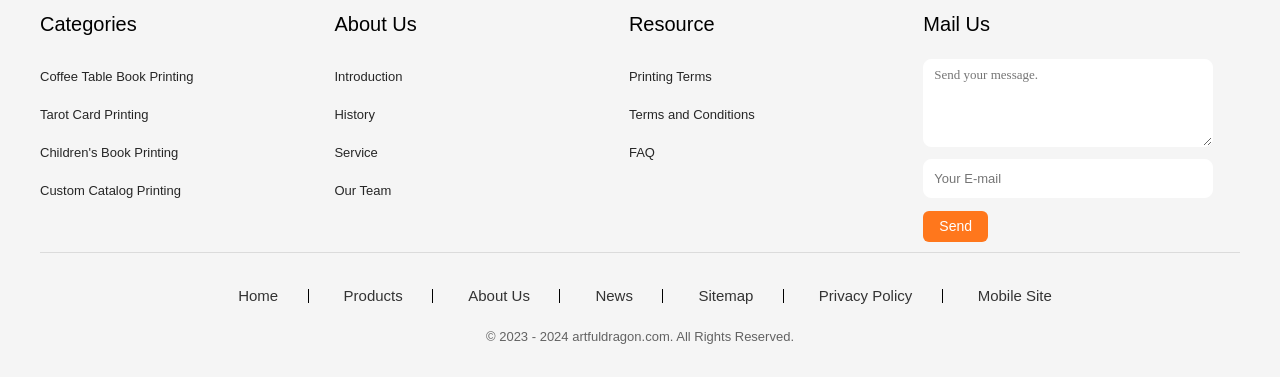Can you provide the bounding box coordinates for the element that should be clicked to implement the instruction: "Send a message"?

[0.721, 0.56, 0.772, 0.642]